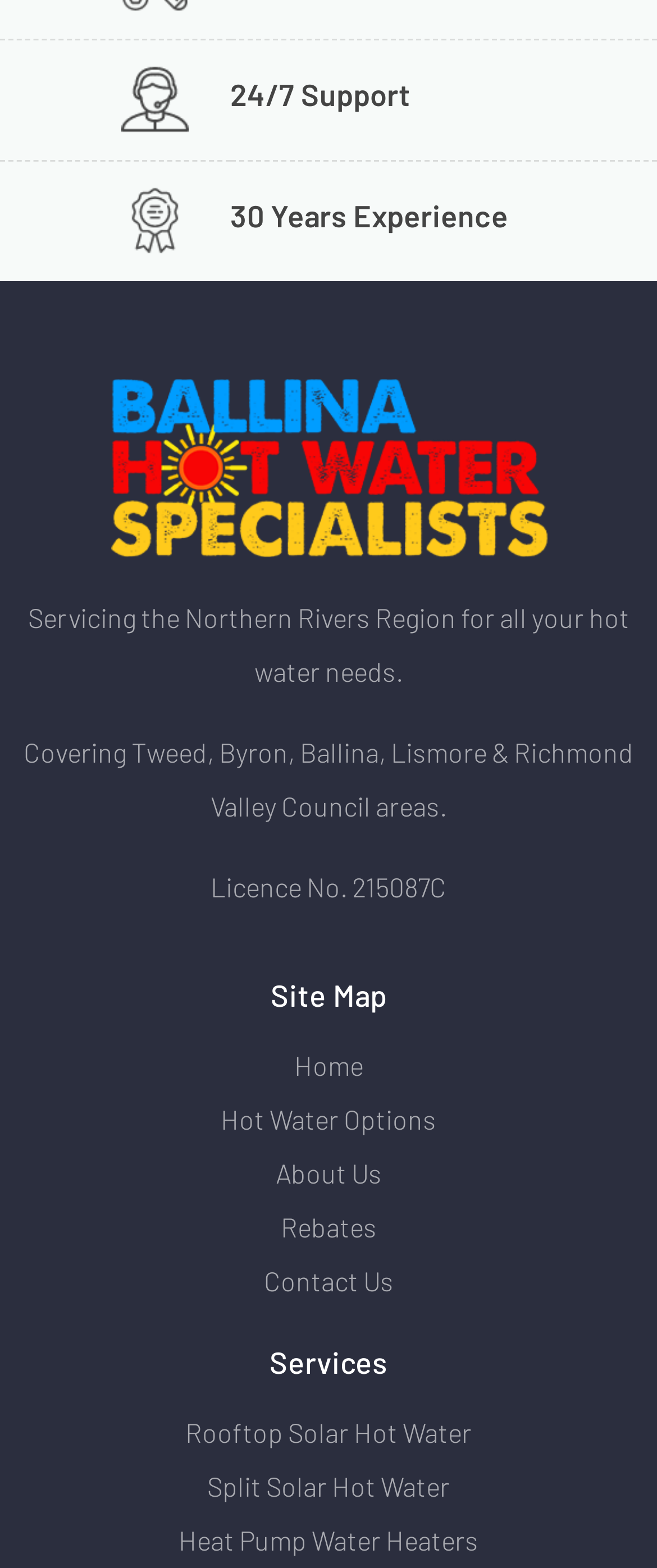What areas does the company cover?
Answer the question with a detailed explanation, including all necessary information.

I found this information in the StaticText element 'Covering Tweed, Byron, Ballina, Lismore & Richmond Valley Council areas.' which is located below the company's introduction, indicating the areas that the company covers.